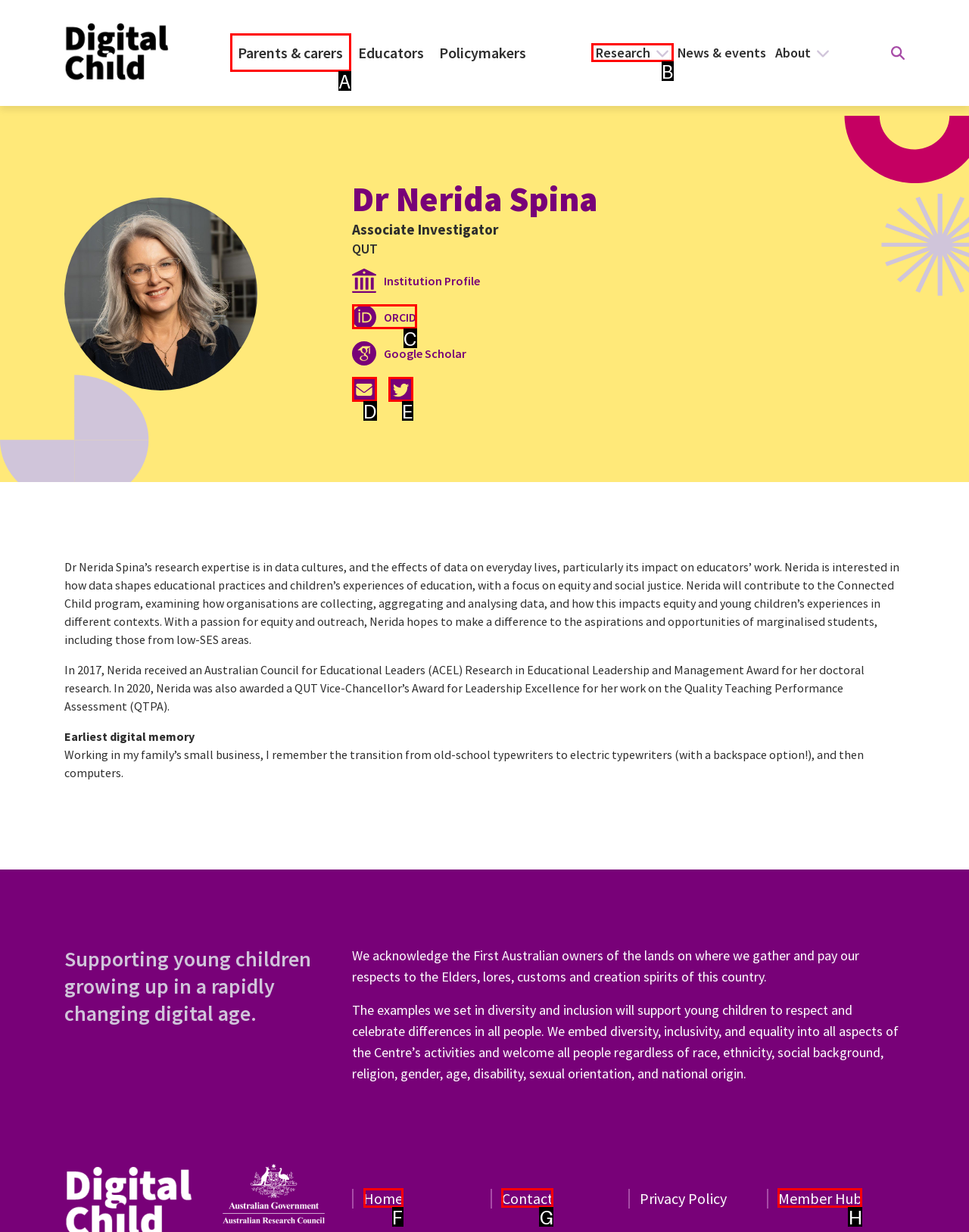Determine which option matches the element description: Contact
Answer using the letter of the correct option.

G